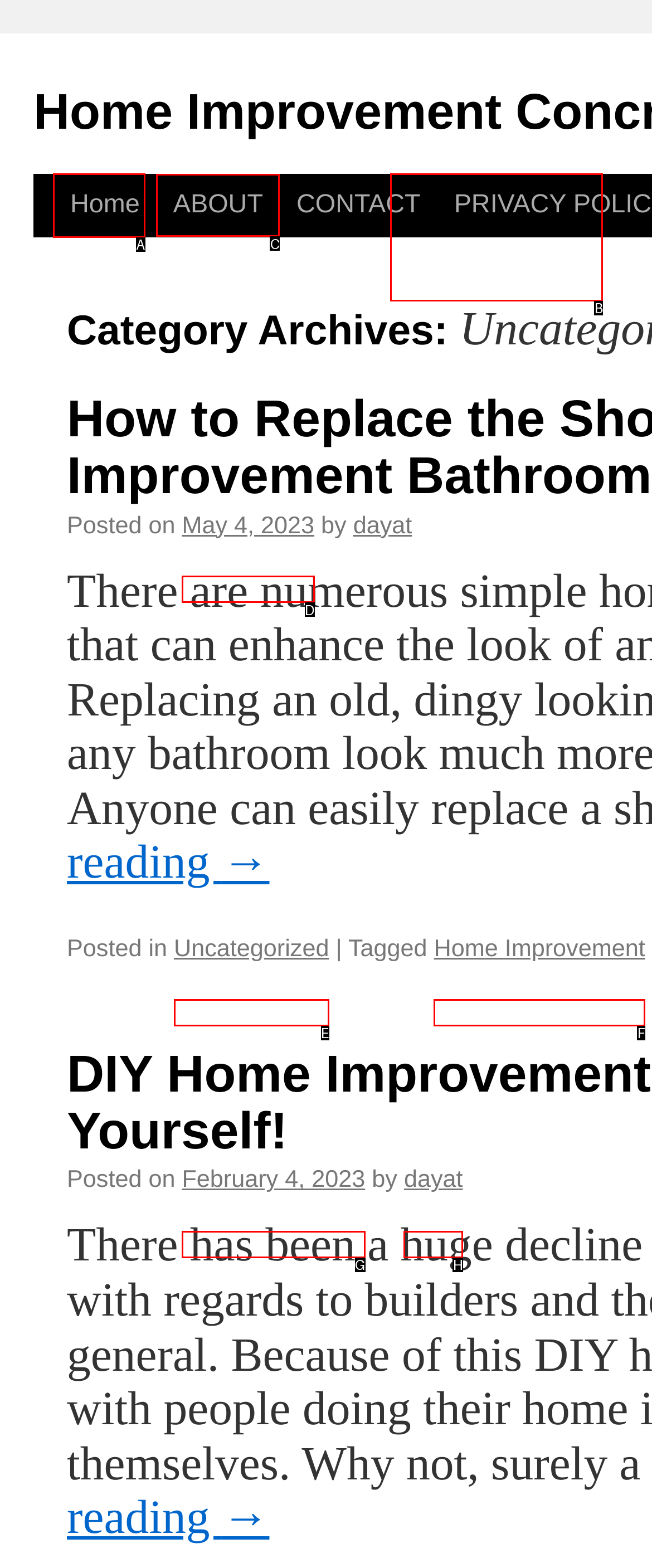Given the task: view about page, point out the letter of the appropriate UI element from the marked options in the screenshot.

C